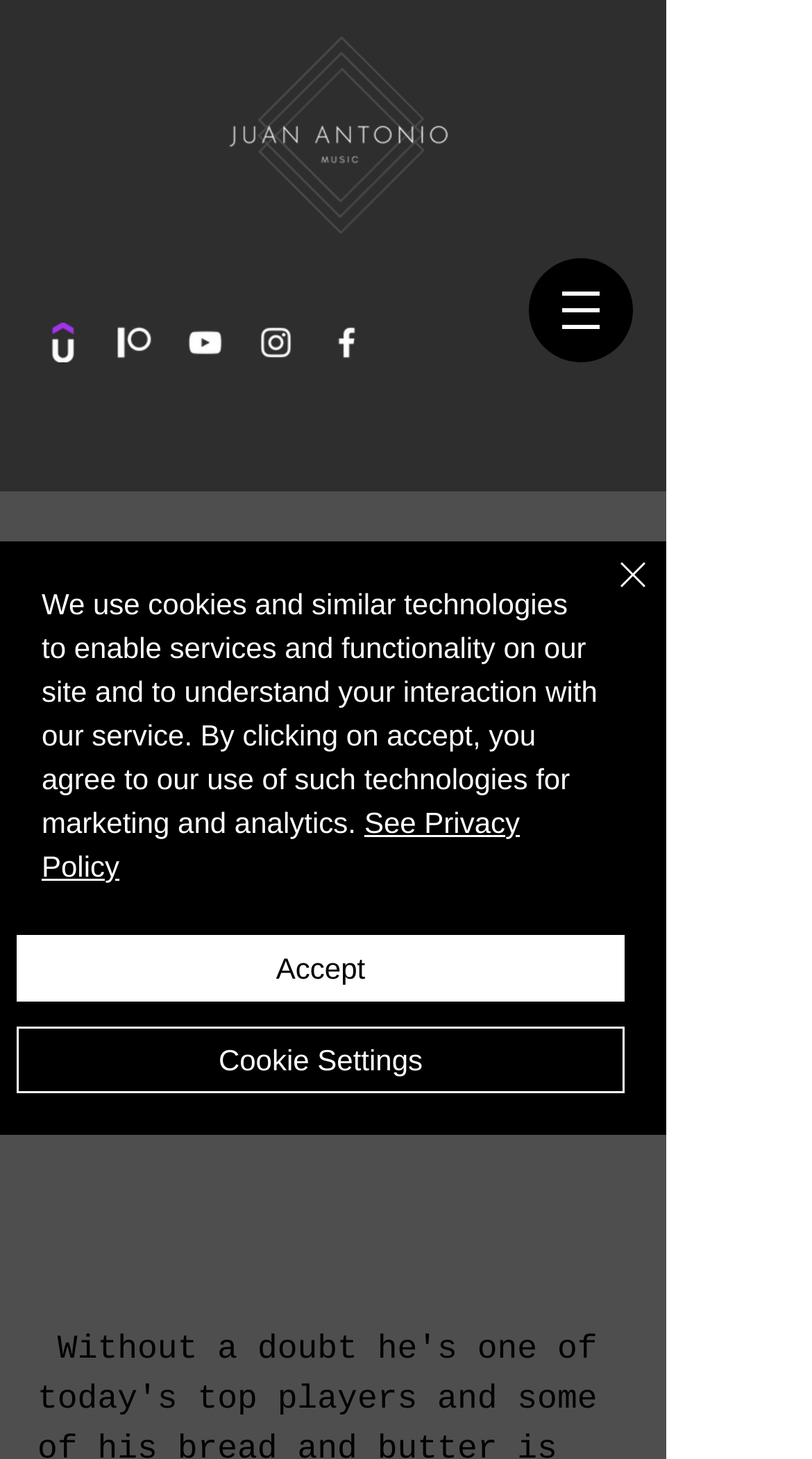What type of content is featured on this webpage?
Please respond to the question with as much detail as possible.

The webpage features an image related to guitar playing, and the heading mentions 'Hybrid Picking w/ the Best! | Andre Nieri Inspired Lick', which suggests that the webpage is focused on guitar-related content, specifically hybrid picking techniques.